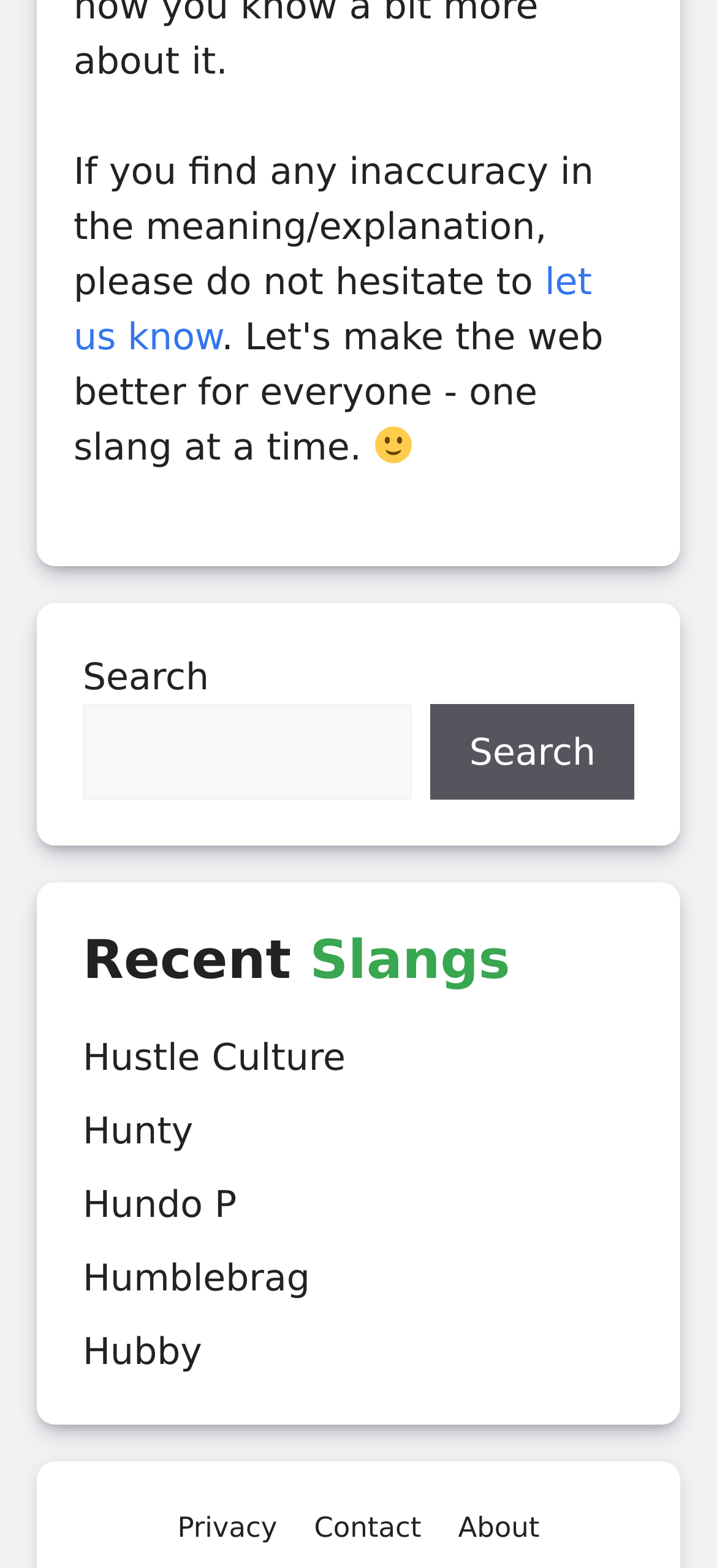Reply to the question with a single word or phrase:
What is the emoji displayed on the webpage?

Smiling face 🙂